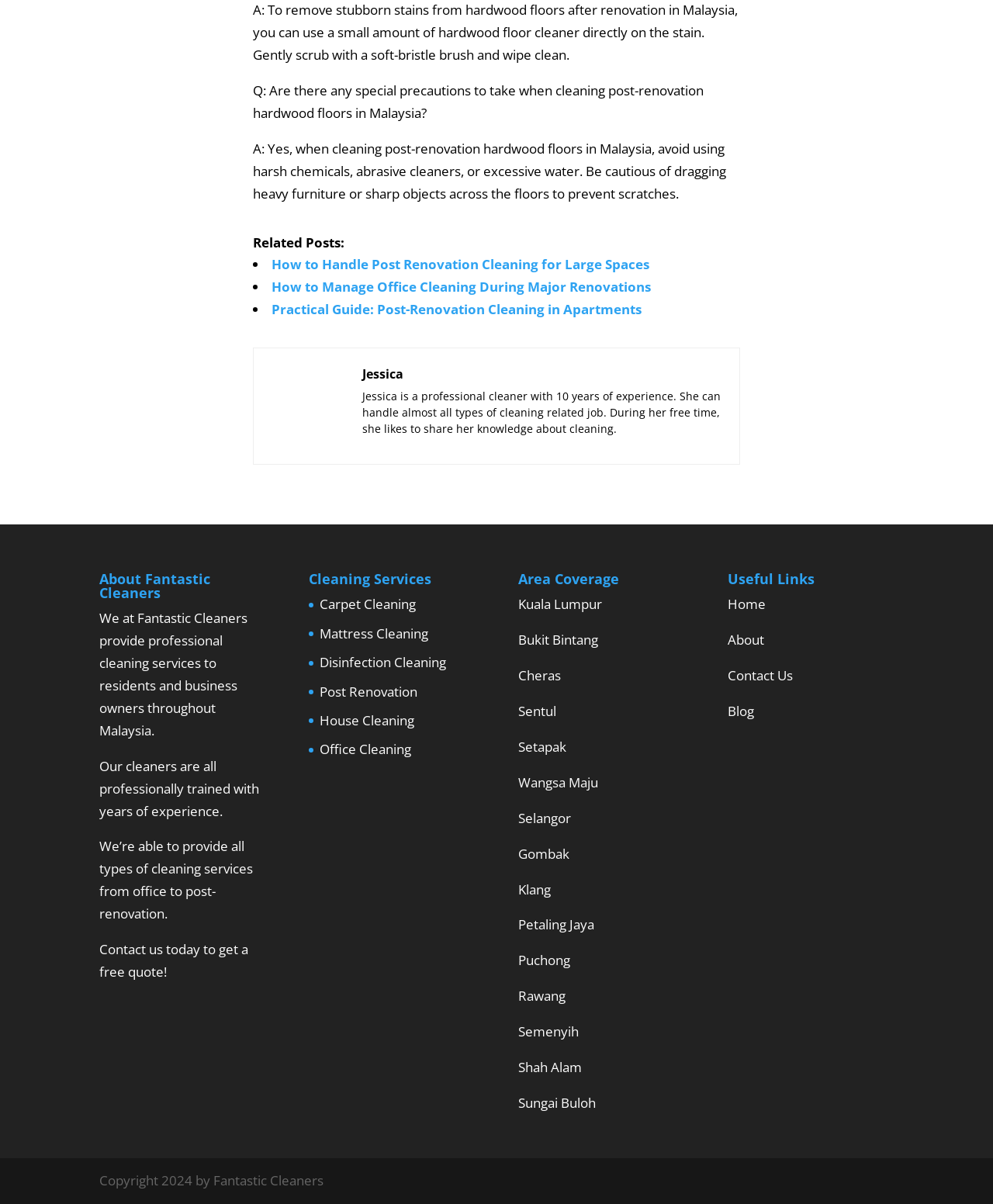Identify the bounding box coordinates for the element that needs to be clicked to fulfill this instruction: "Click on 'How to Handle Post Renovation Cleaning for Large Spaces'". Provide the coordinates in the format of four float numbers between 0 and 1: [left, top, right, bottom].

[0.274, 0.212, 0.654, 0.227]